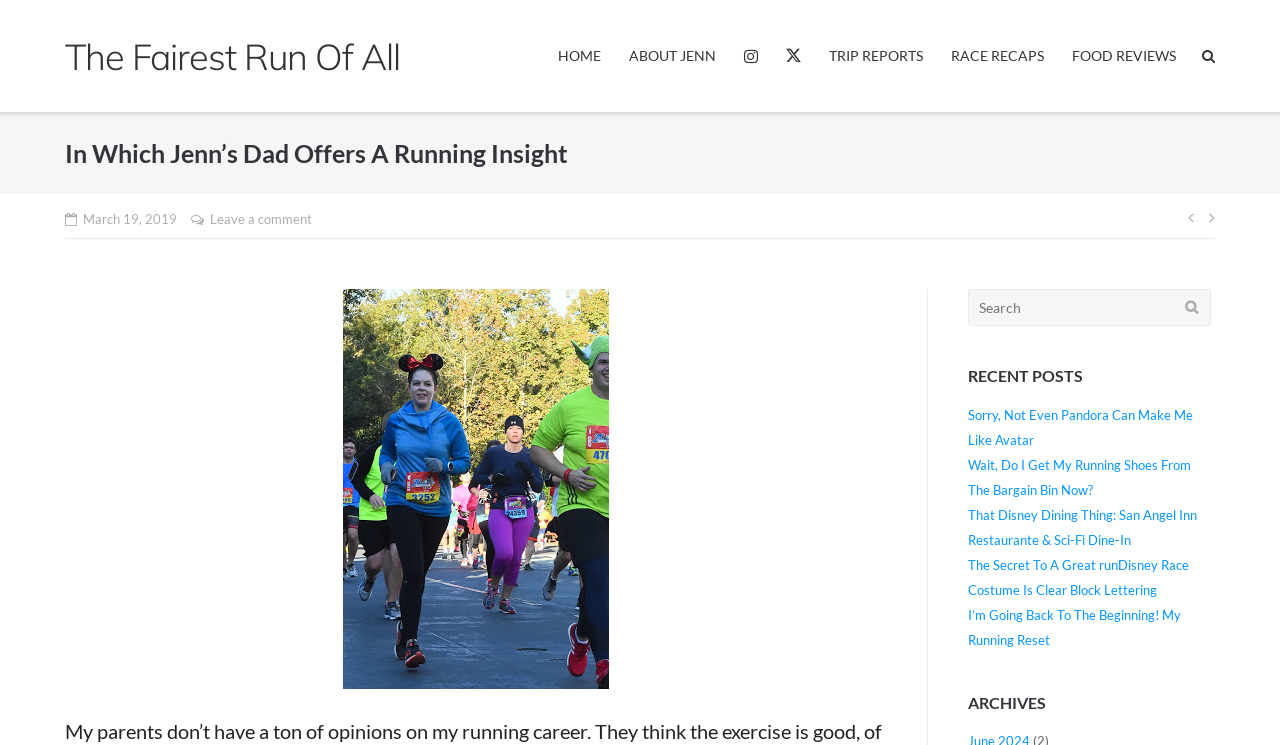What is the date of the post?
Can you give a detailed and elaborate answer to the question?

The date of the post is specified in the time element, which displays 'March 19, 2019'.